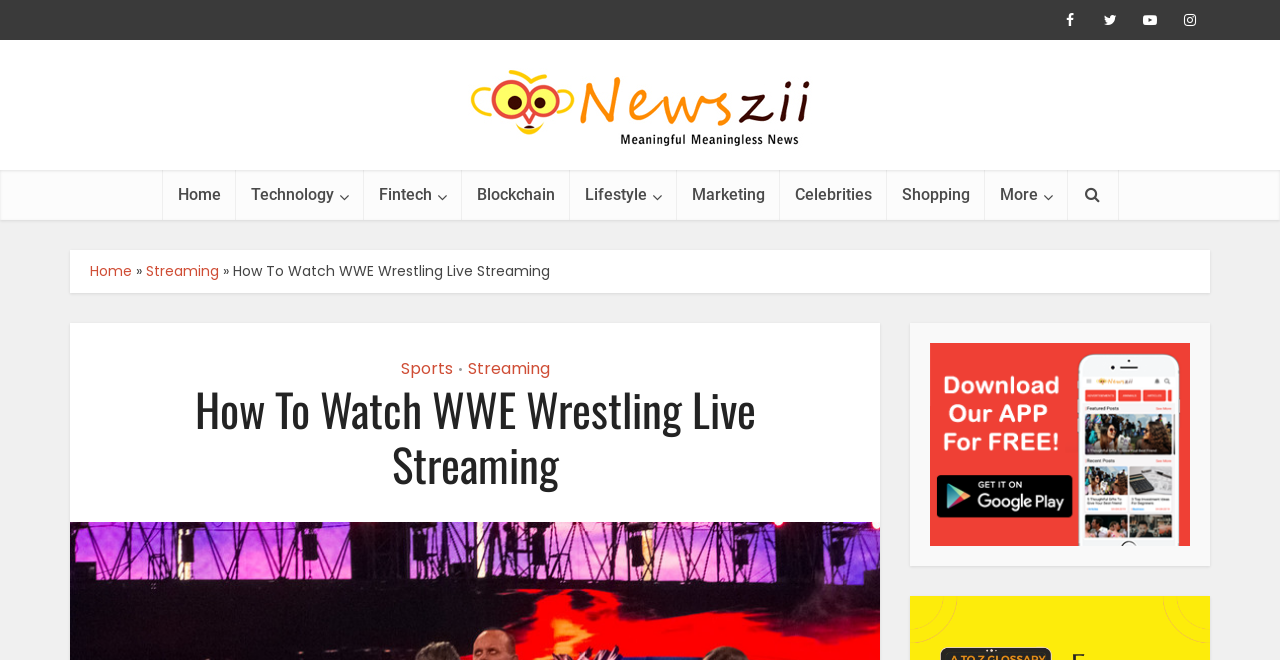Bounding box coordinates are given in the format (top-left x, top-left y, bottom-right x, bottom-right y). All values should be floating point numbers between 0 and 1. Provide the bounding box coordinate for the UI element described as: alt="Newszii app Google Pay store"

[0.727, 0.657, 0.93, 0.687]